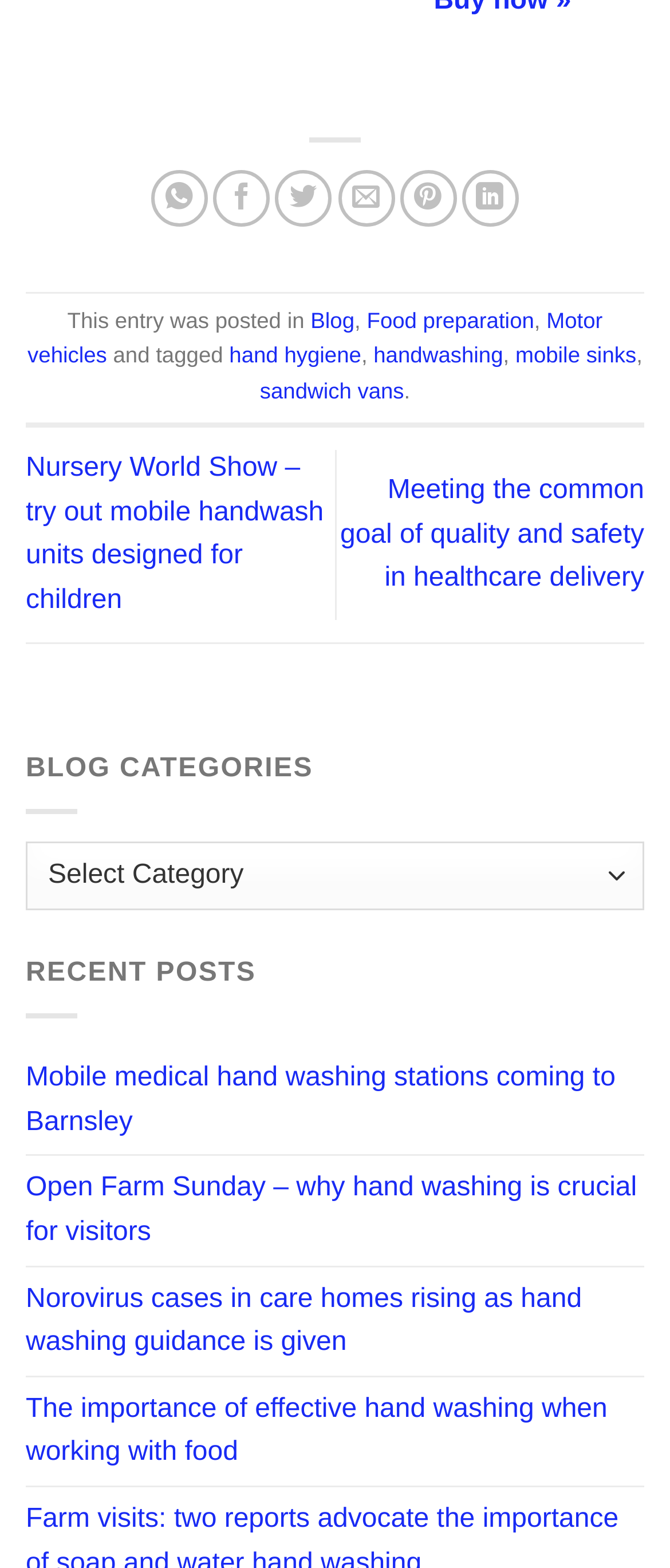Please locate the bounding box coordinates of the element that needs to be clicked to achieve the following instruction: "Share on WhatsApp". The coordinates should be four float numbers between 0 and 1, i.e., [left, top, right, bottom].

[0.226, 0.109, 0.311, 0.145]